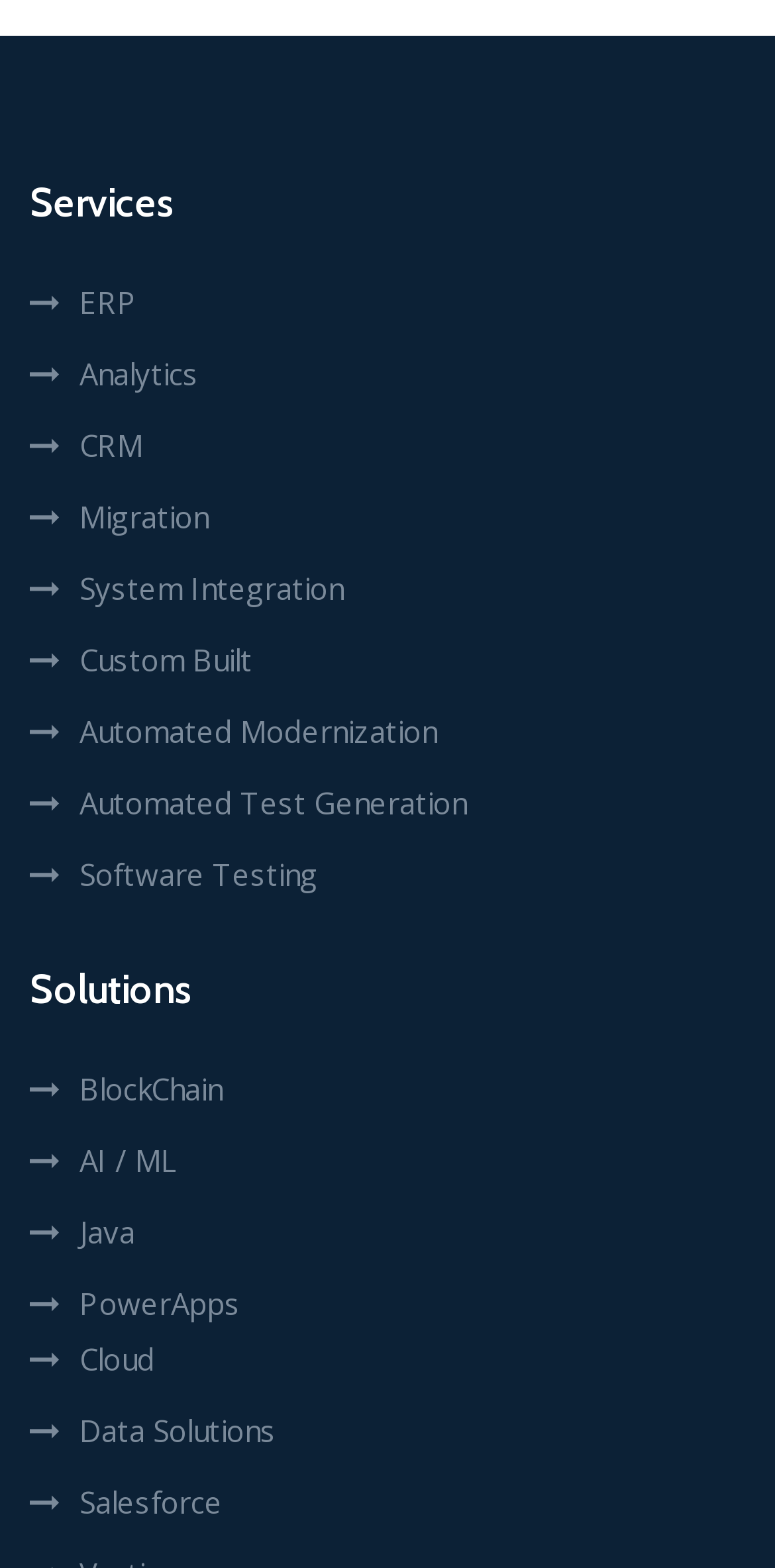Consider the image and give a detailed and elaborate answer to the question: 
What is the last solution listed?

I looked at the links under the 'Solutions' heading and found that the last link is labeled as 'Salesforce'.